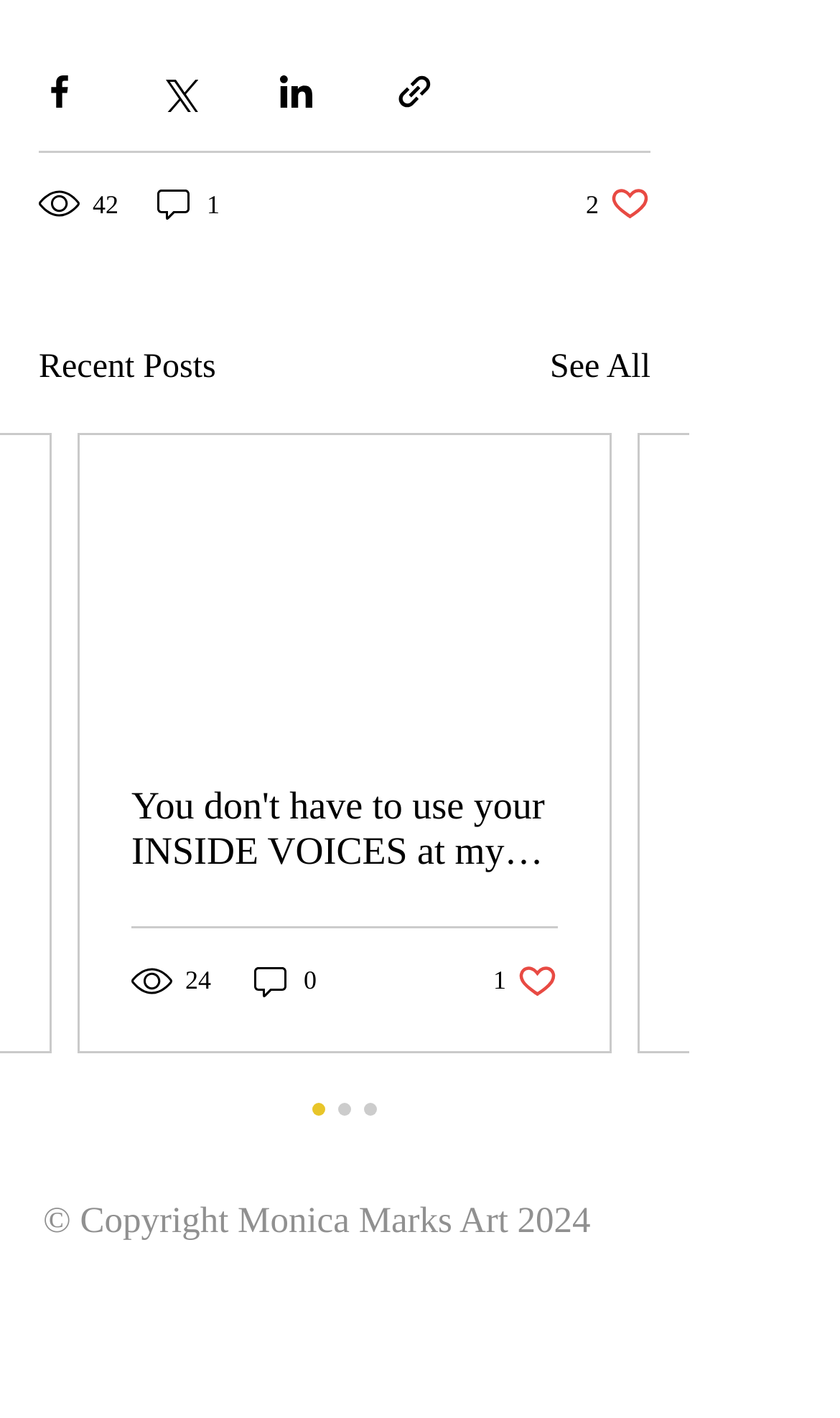Determine the bounding box coordinates for the region that must be clicked to execute the following instruction: "Search in the search box".

None